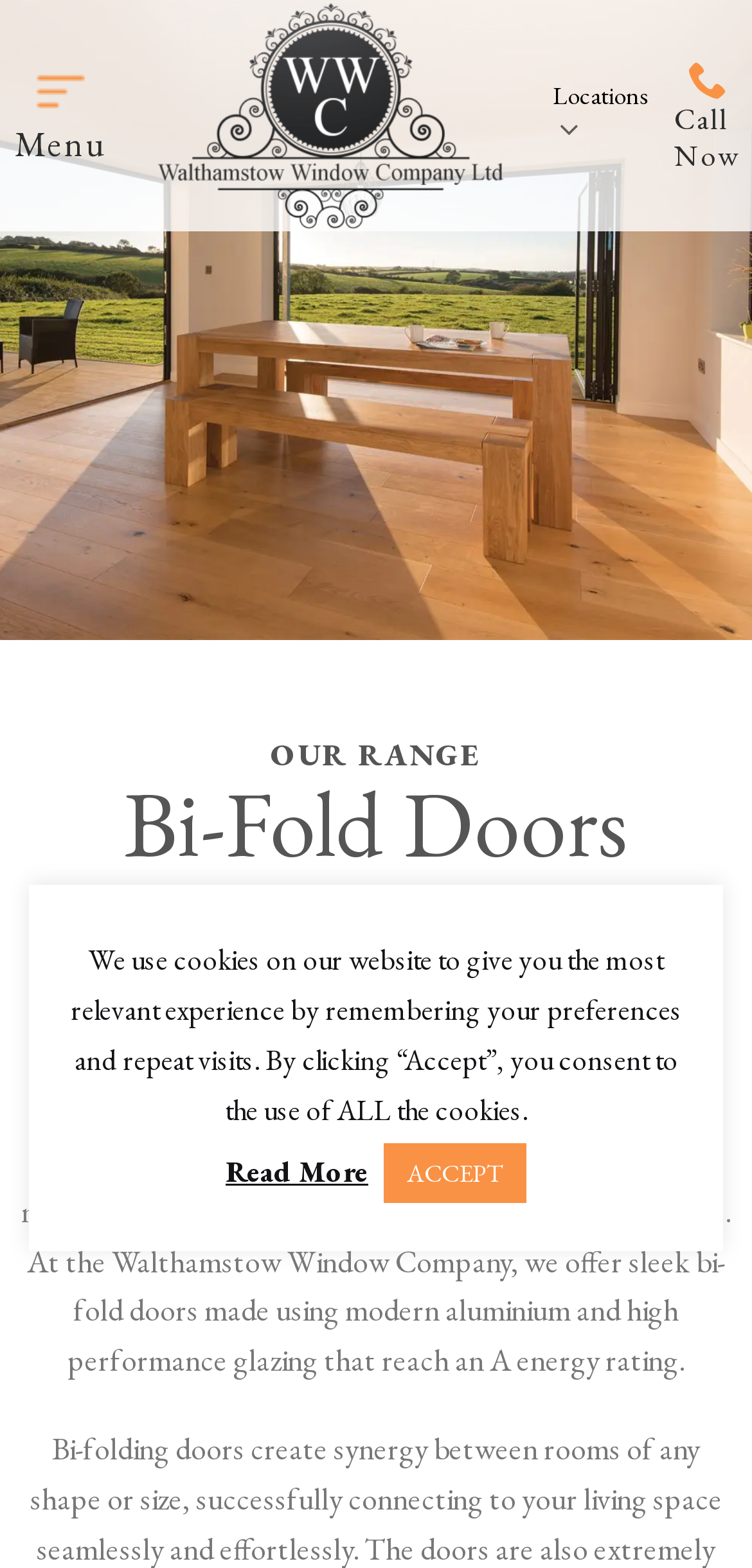Identify the bounding box for the described UI element: "Menu".

[0.015, 0.03, 0.145, 0.117]